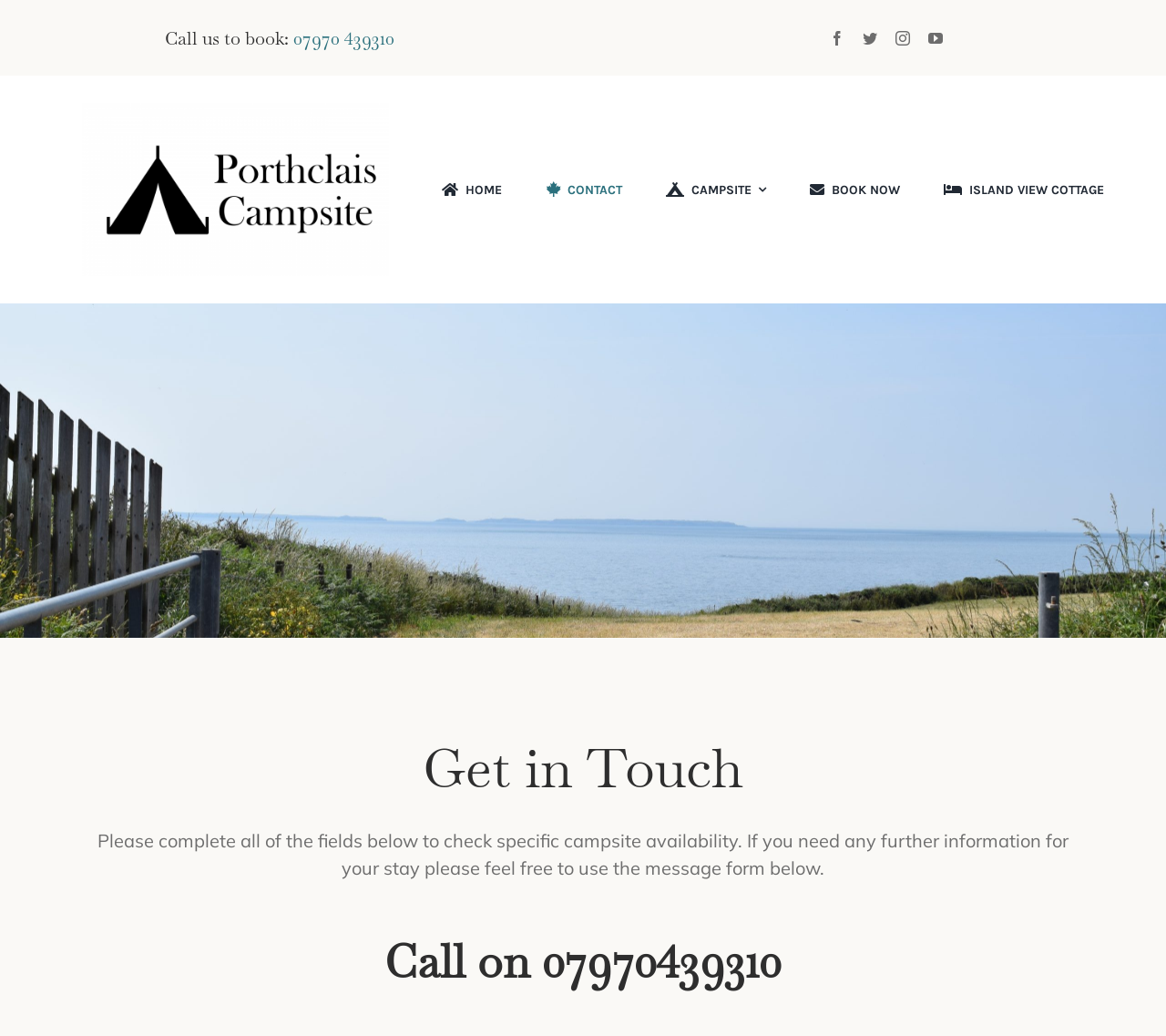Give the bounding box coordinates for the element described as: "BOOK NOW".

[0.688, 0.158, 0.772, 0.208]